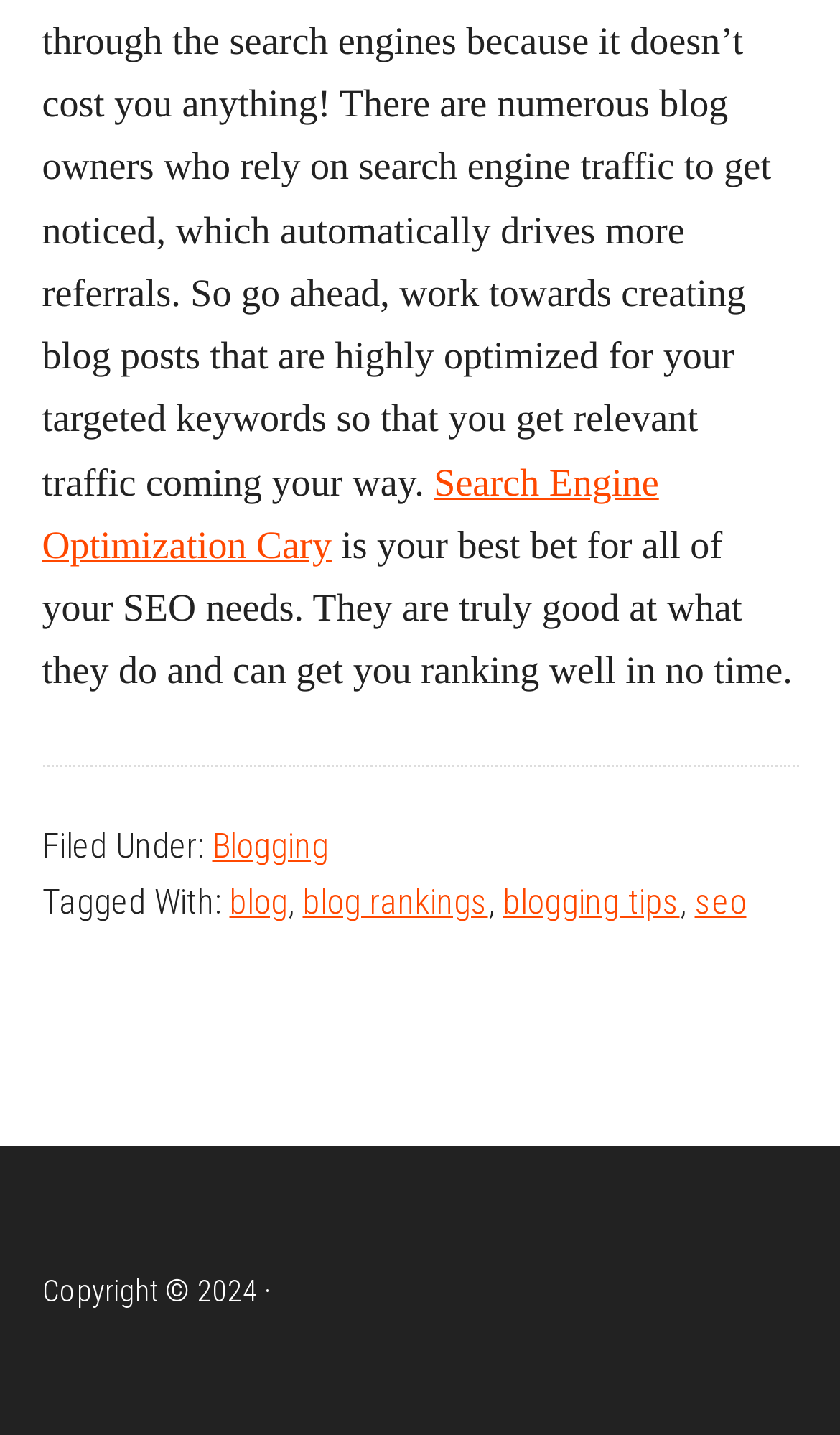What topics are discussed in the blog?
Examine the screenshot and reply with a single word or phrase.

Blogging, SEO